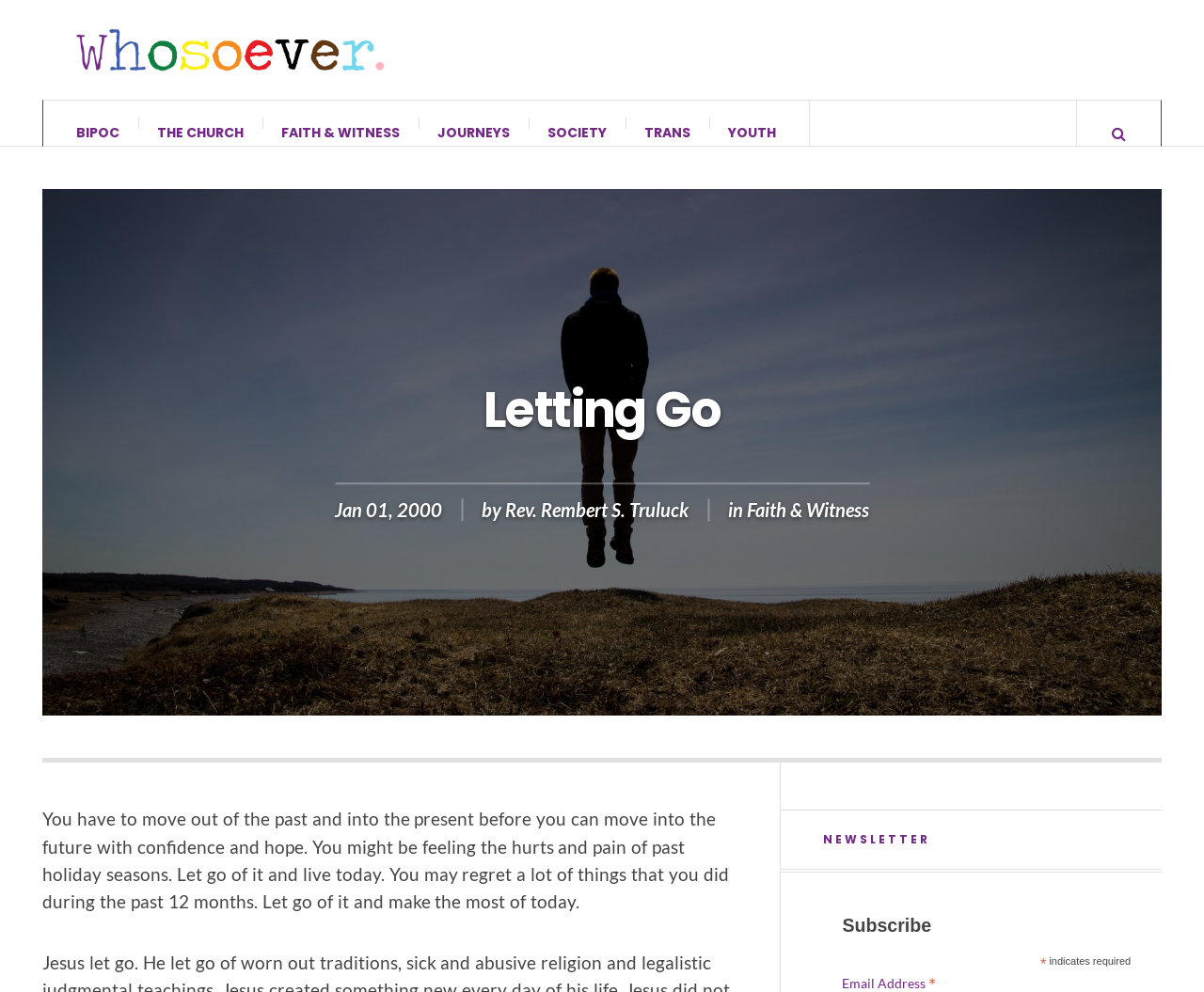Provide a brief response to the question below using a single word or phrase: 
How many links are in the top navigation bar?

7